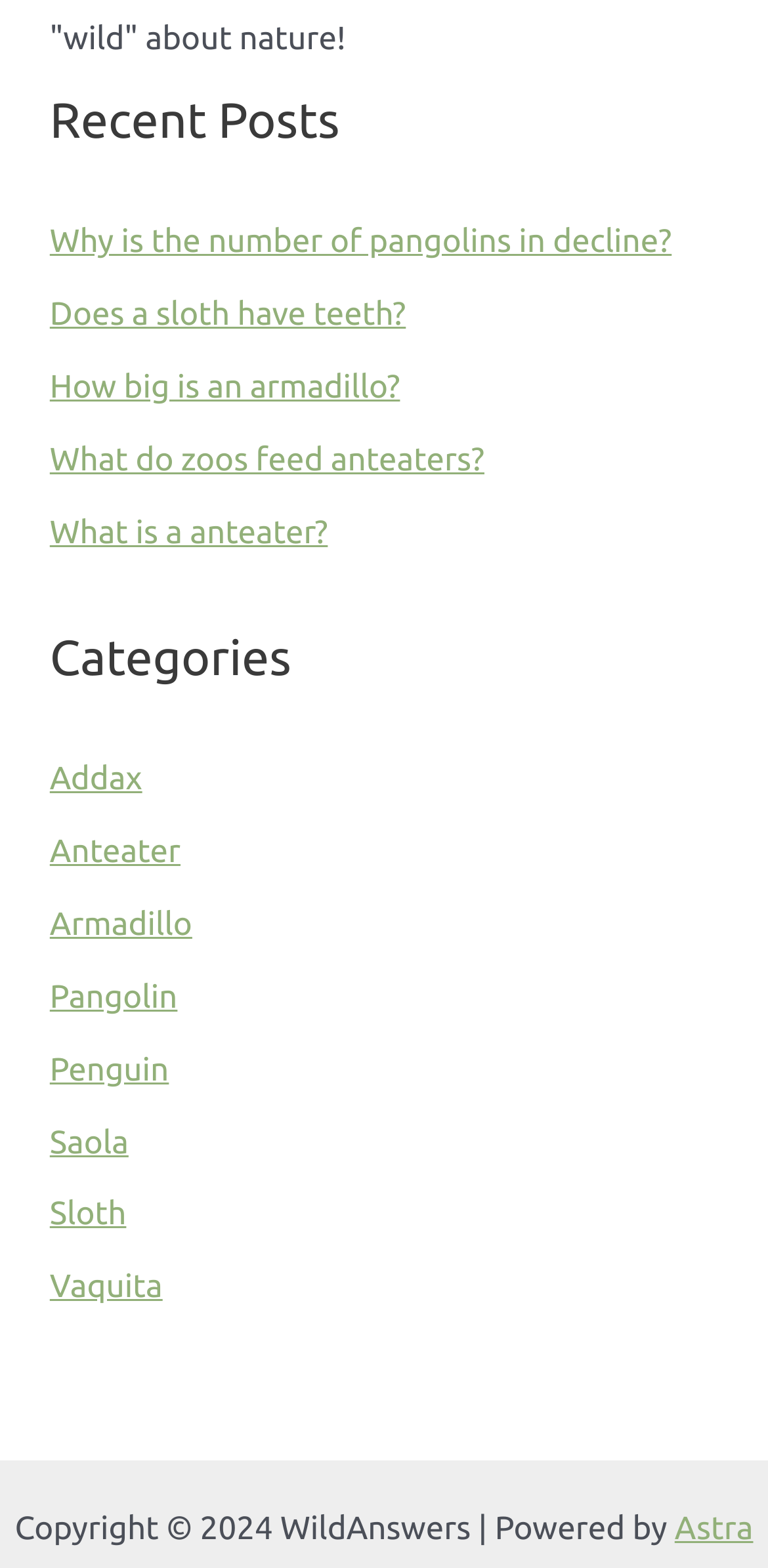Locate the bounding box coordinates of the element that should be clicked to fulfill the instruction: "Click on 'Why is the number of pangolins in decline?'".

[0.065, 0.144, 0.875, 0.166]